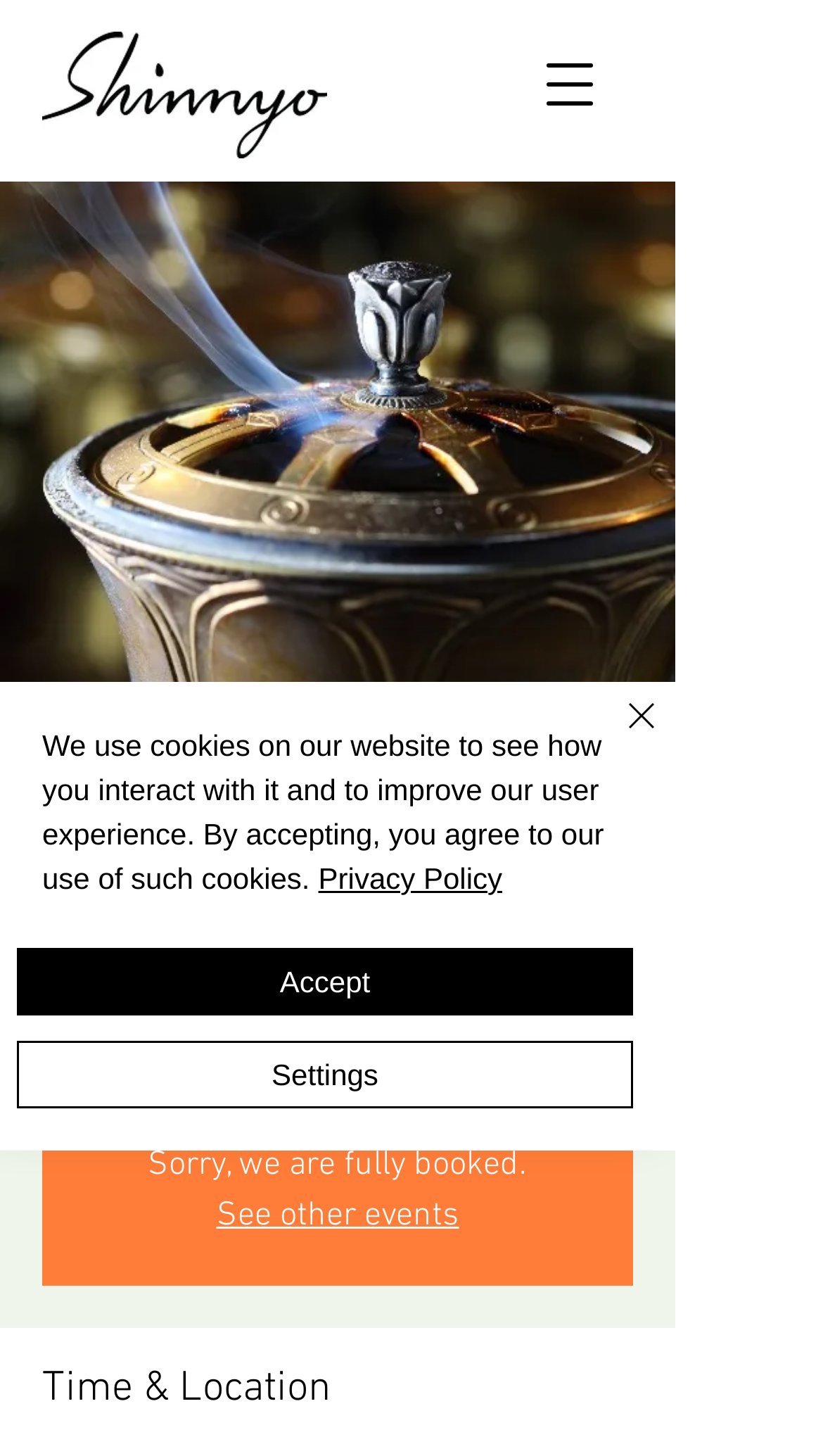What is the purpose of the drop-in sessions?
Please provide a single word or phrase answer based on the image.

Self-reflection and silent contemplation